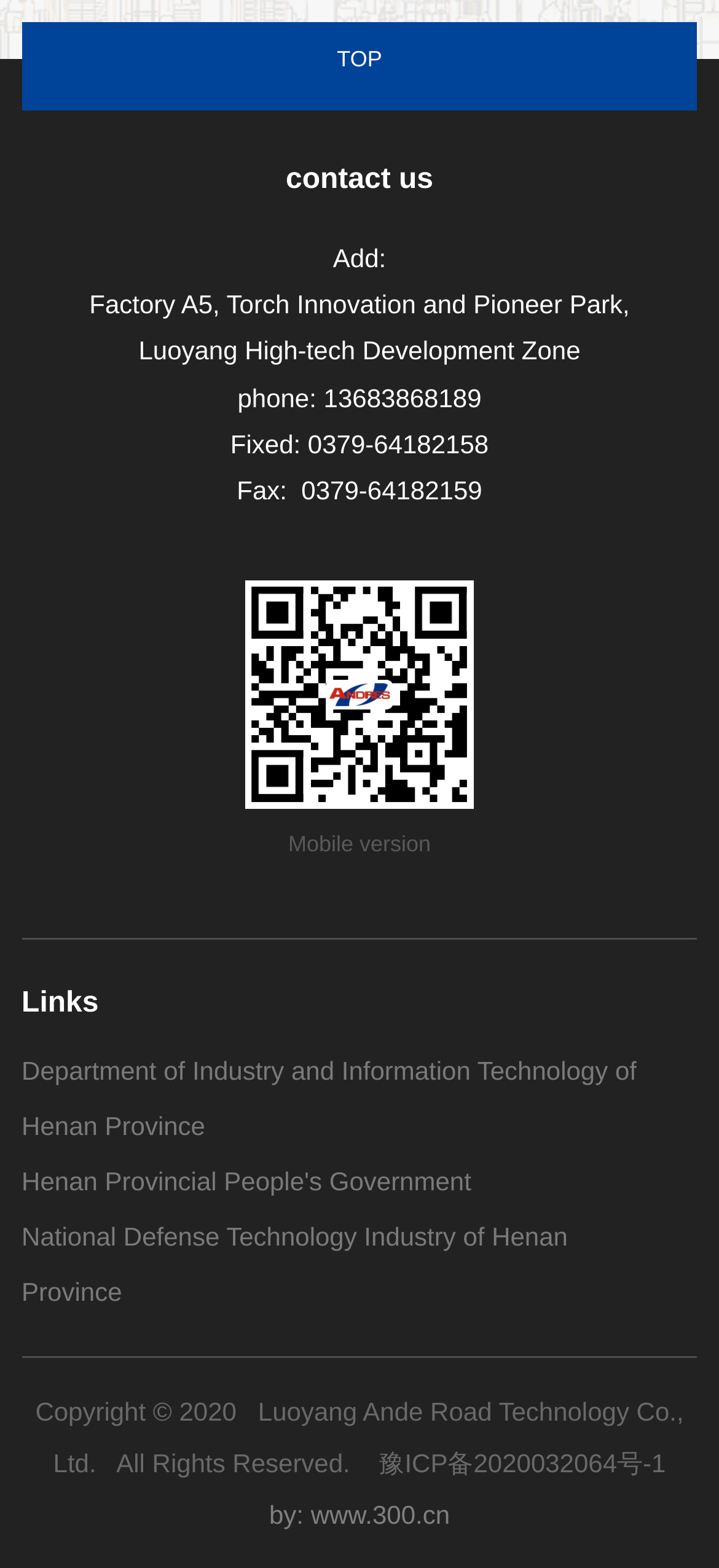Reply to the question with a single word or phrase:
Who is the copyright holder of the webpage?

Luoyang Ande Road Technology Co., Ltd.